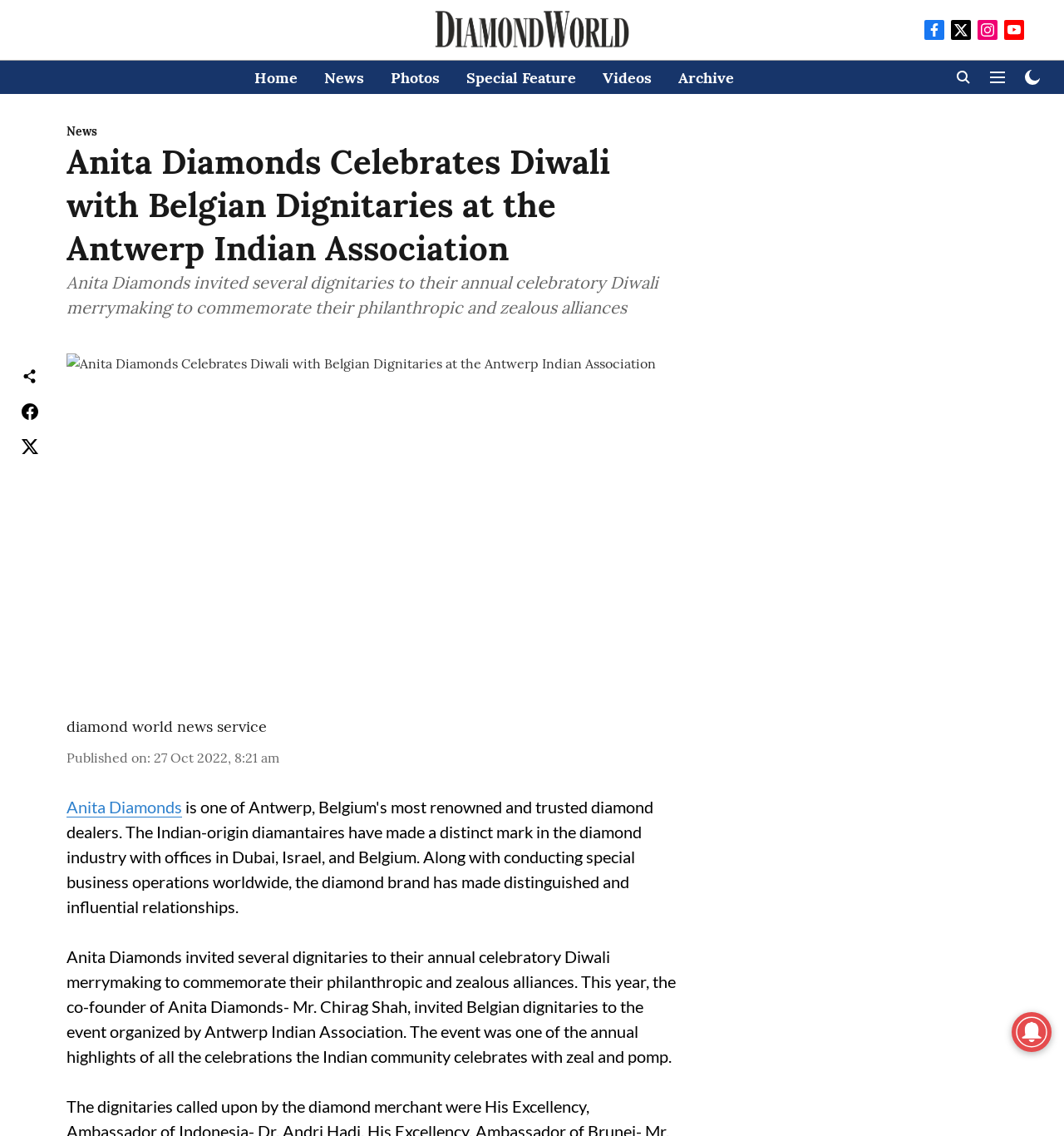Deliver a detailed narrative of the webpage's visual and textual elements.

The webpage is about Anita Diamonds celebrating Diwali with Belgian dignitaries at the Antwerp Indian Association. At the top left corner, there is a logo of Anita Diamonds. On the top right corner, there are four social media icons. Below the logo, there is a navigation menu with links to "Home", "News", "Photos", "Special Feature", "Videos", and "Archive". 

To the right of the navigation menu, there is a dark mode toggle button. Below the navigation menu, there is a section with a heading that reads "Anita Diamonds Celebrates Diwali with Belgian Dignitaries at the Antwerp Indian Association". Below the heading, there is a paragraph summarizing the event, which is about Anita Diamonds inviting Belgian dignitaries to their annual Diwali celebration.

Below the summary, there is a large image related to the event. To the right of the image, there is a section with the author's name, "diamond world news service", and the publication date, "27 Oct 2022, 8:21 am". Below this section, there is a link to "Anita Diamonds".

The main content of the webpage is a long article about the Diwali celebration, which describes the event organized by Antwerp Indian Association and attended by Belgian dignitaries. On the left side of the article, there are five social media share icons. At the bottom right corner of the webpage, there is a small image.